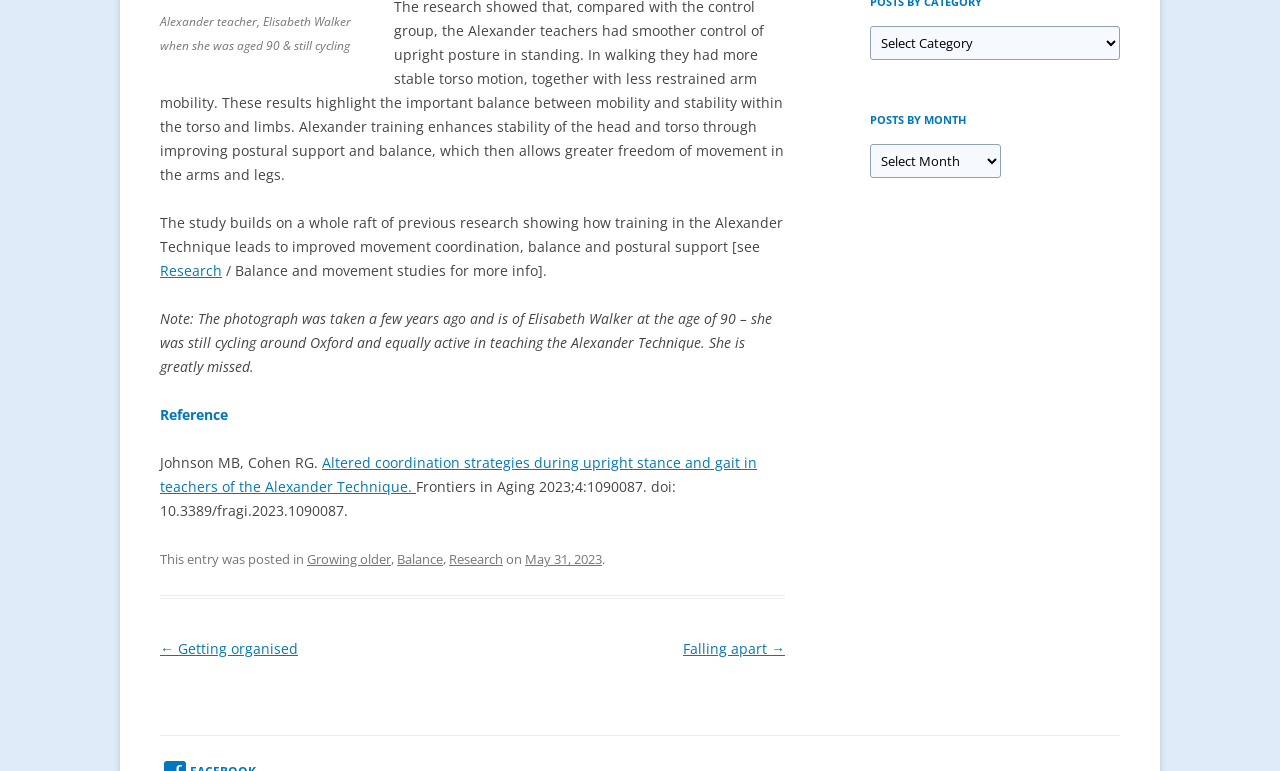Please determine the bounding box coordinates for the UI element described as: "Research".

[0.125, 0.339, 0.173, 0.364]